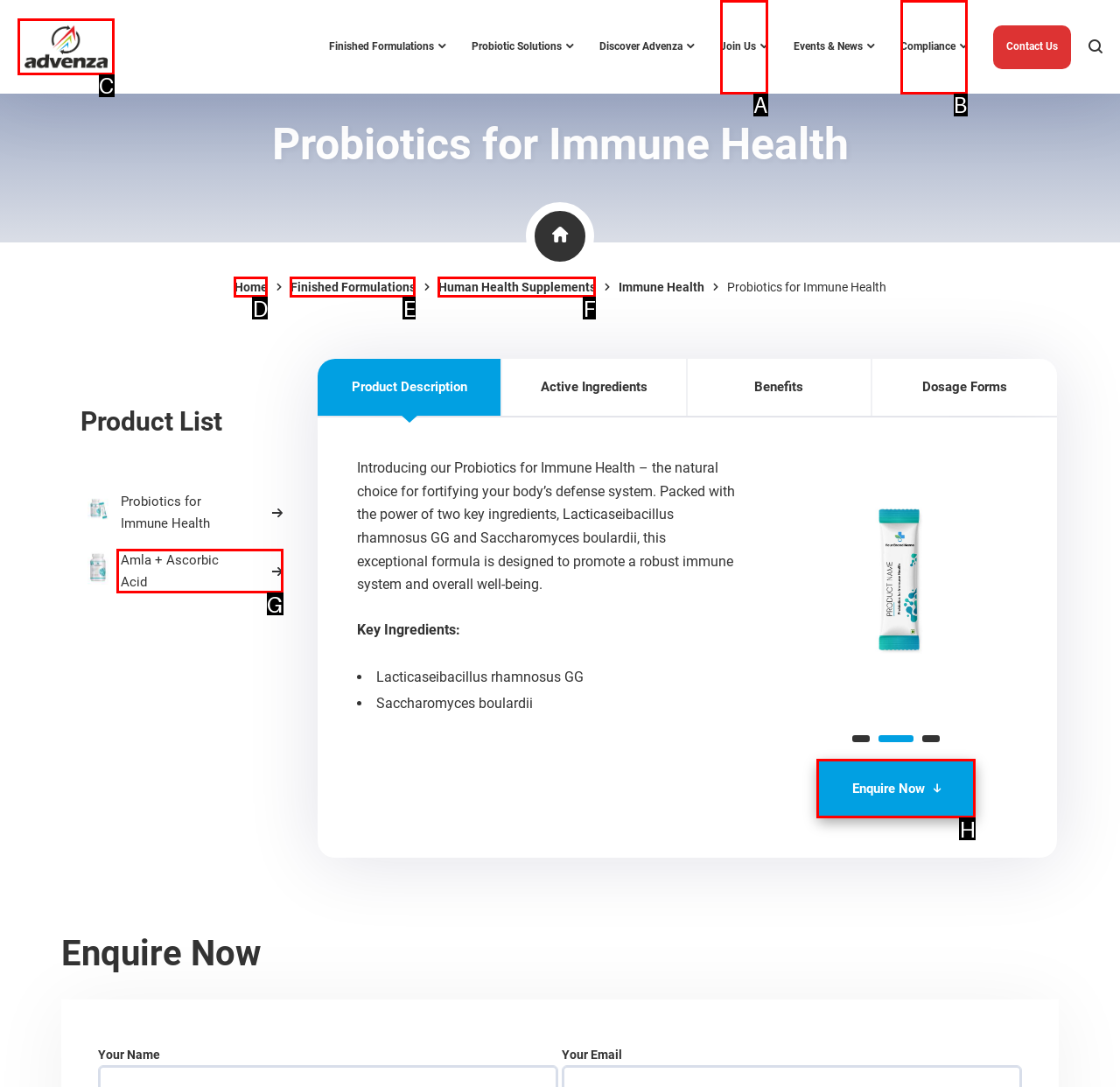Pick the option that corresponds to: Human Health Supplements
Provide the letter of the correct choice.

F